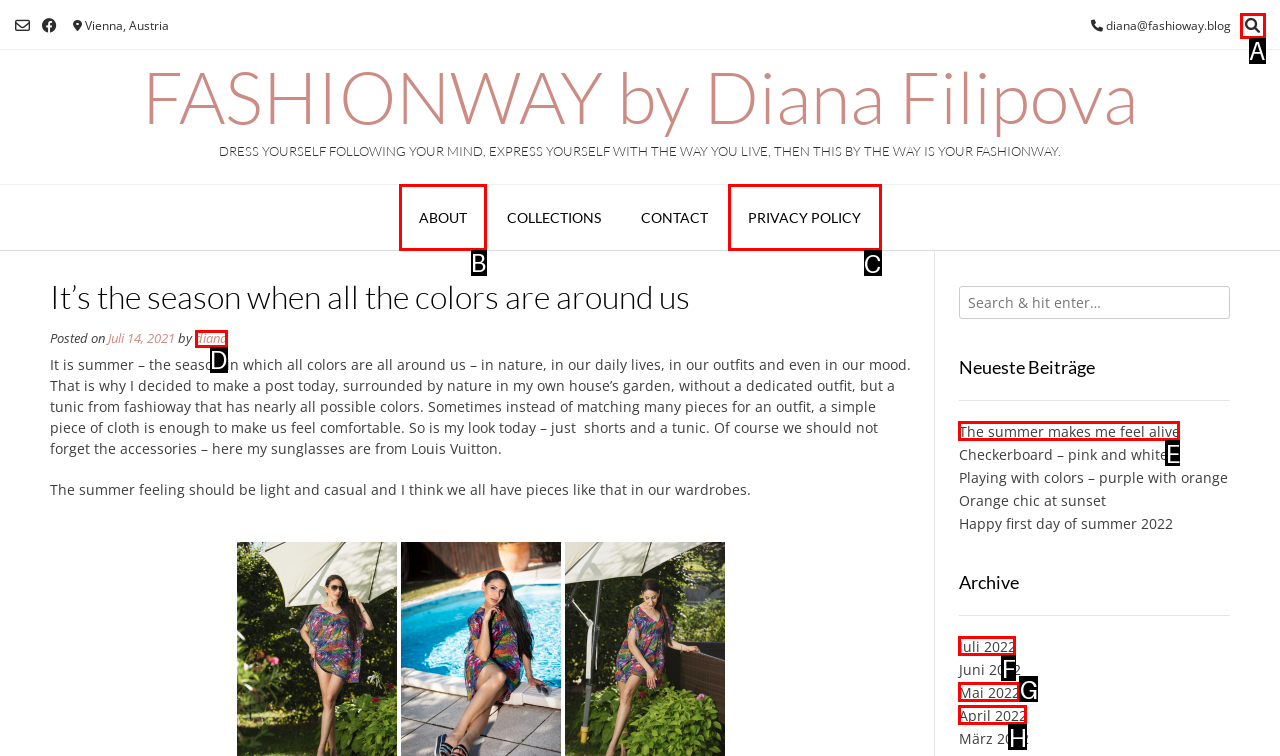From the options shown in the screenshot, tell me which lettered element I need to click to complete the task: Click on the ABOUT link.

B